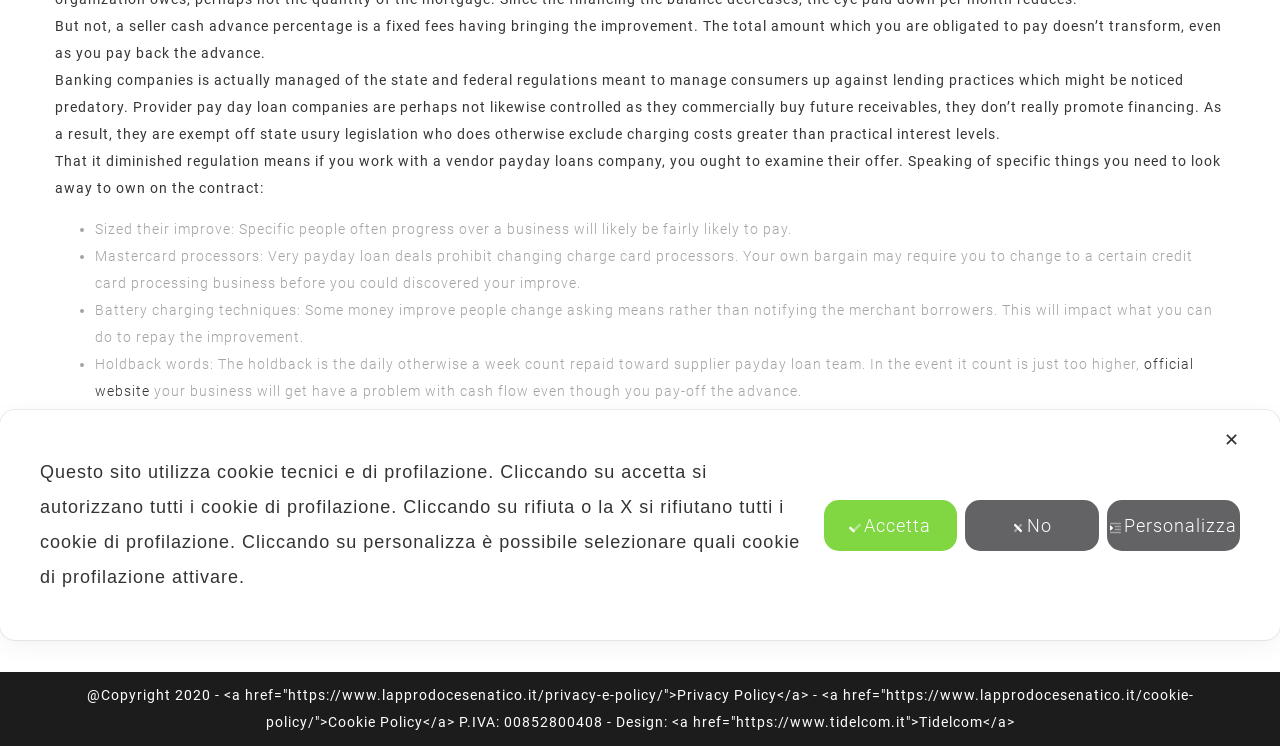Locate the bounding box of the UI element based on this description: "official website". Provide four float numbers between 0 and 1 as [left, top, right, bottom].

[0.074, 0.477, 0.933, 0.535]